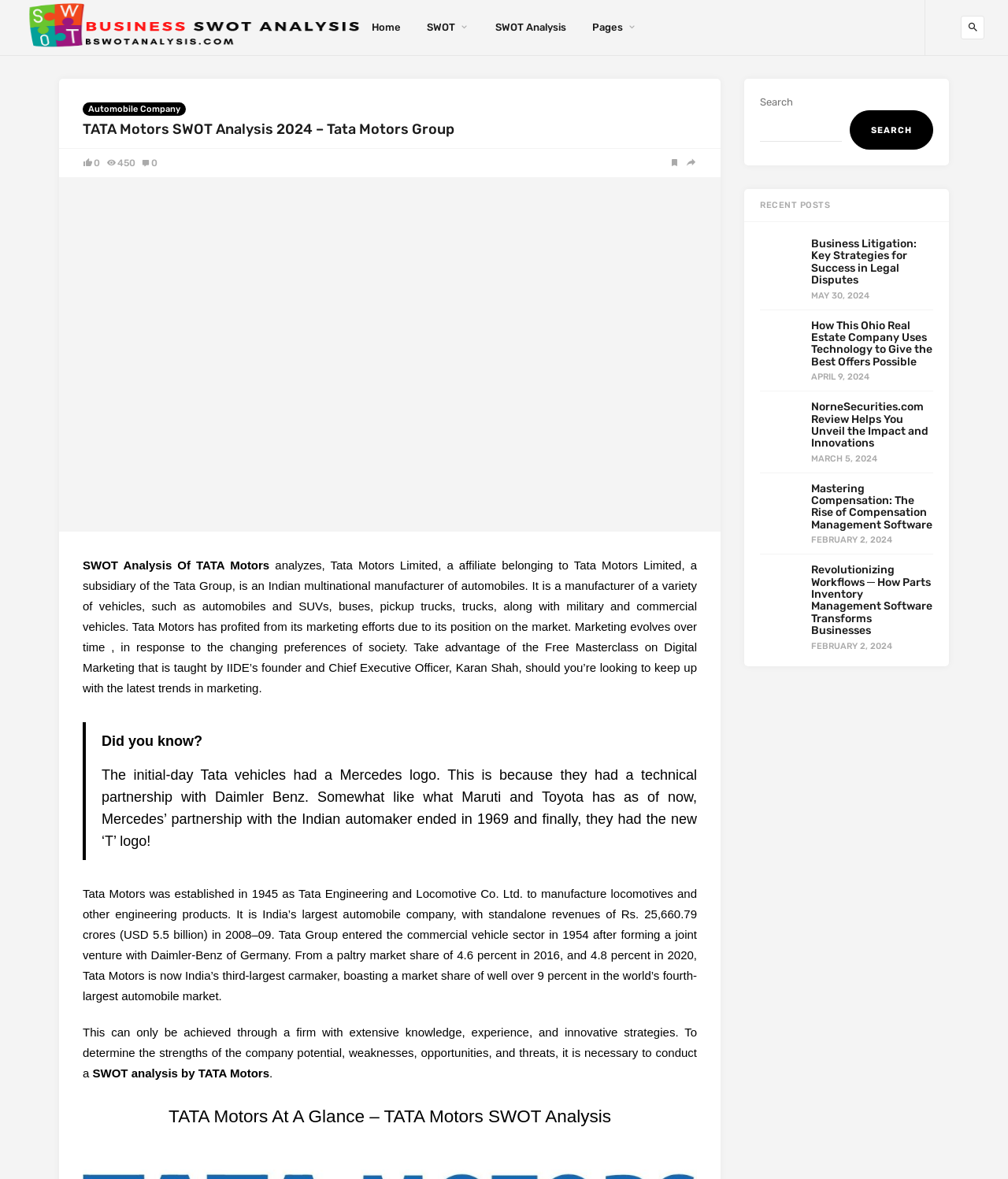Locate the bounding box coordinates of the area you need to click to fulfill this instruction: 'Click on the 'Business Litigation: Key Strategies for Success in Legal Disputes' link'. The coordinates must be in the form of four float numbers ranging from 0 to 1: [left, top, right, bottom].

[0.805, 0.201, 0.909, 0.243]